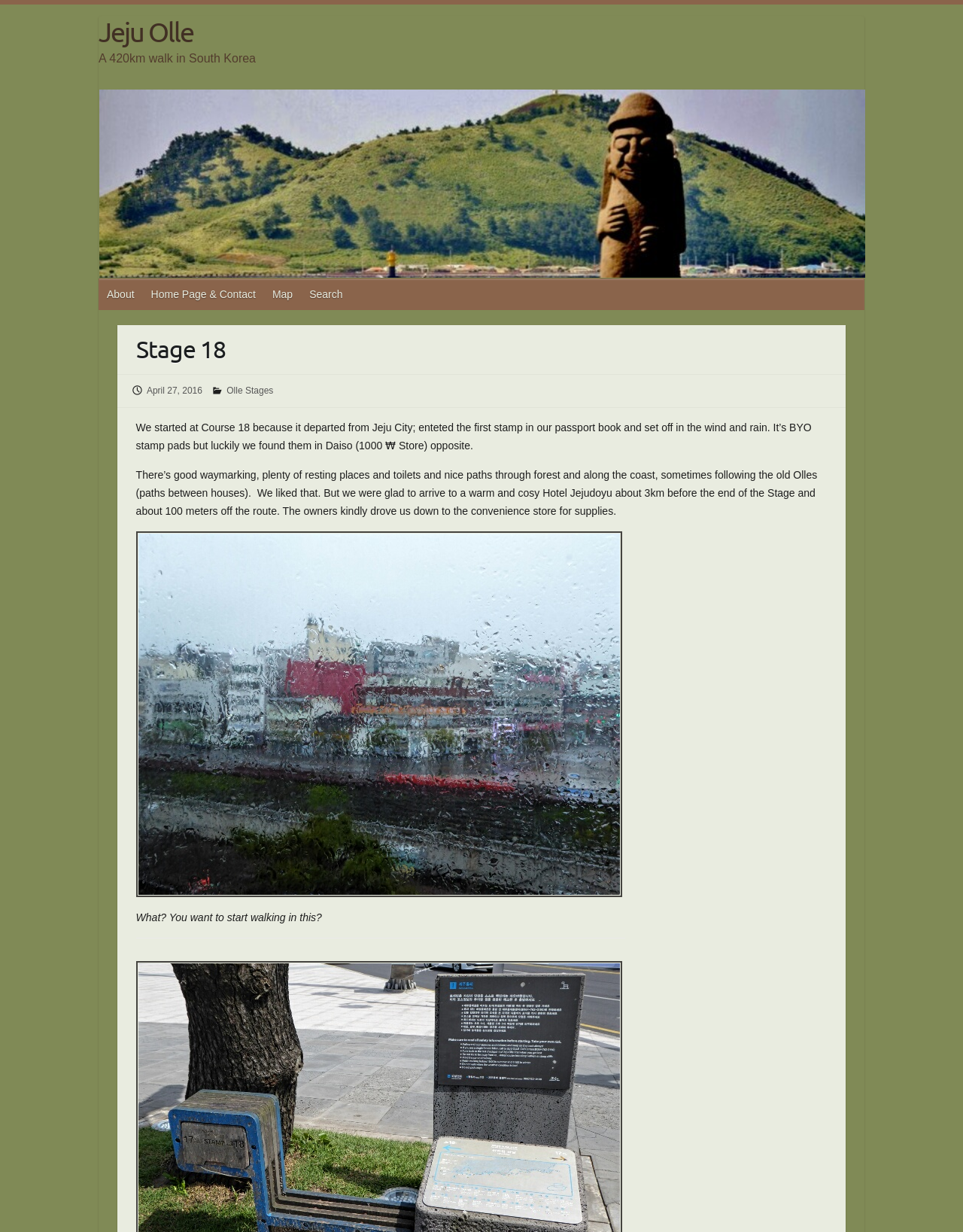Locate the bounding box coordinates of the UI element described by: "Uncategorized". The bounding box coordinates should consist of four float numbers between 0 and 1, i.e., [left, top, right, bottom].

None